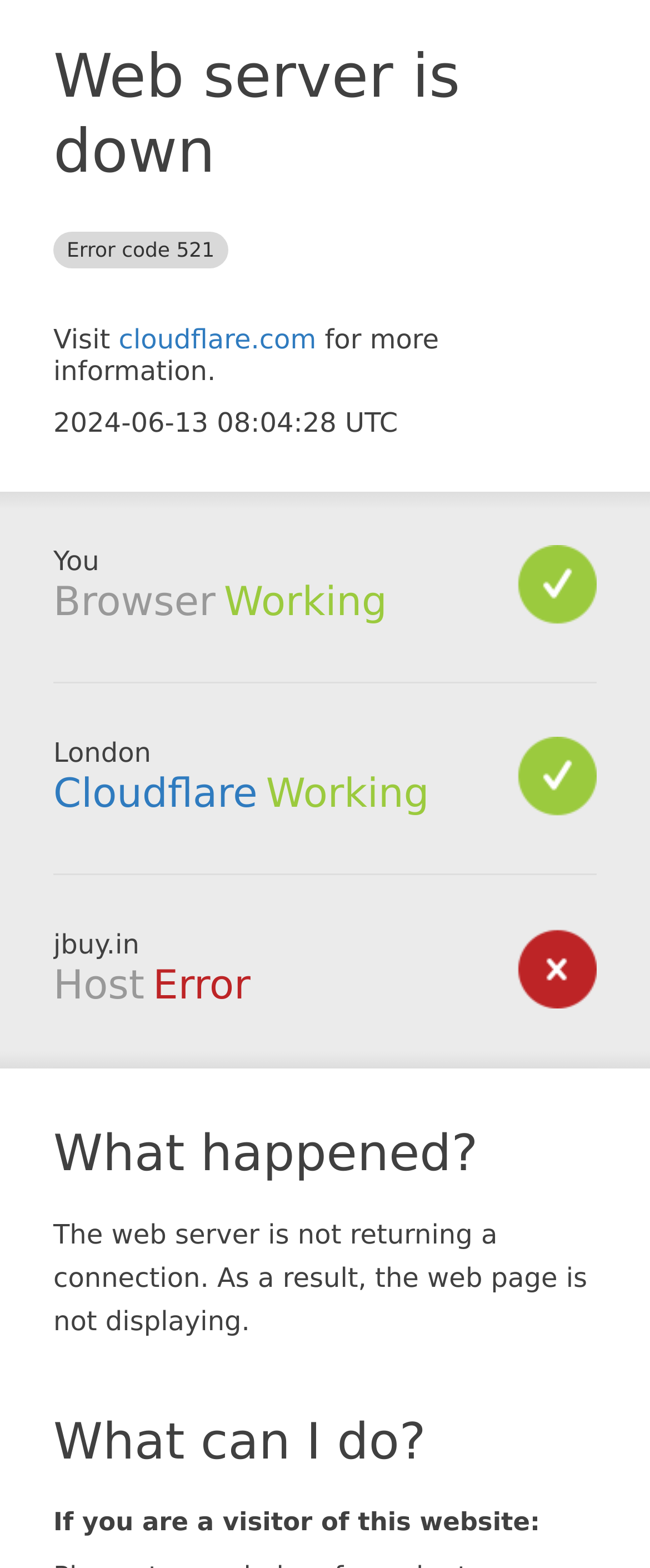What is the current status of Cloudflare?
Refer to the image and provide a concise answer in one word or phrase.

Working